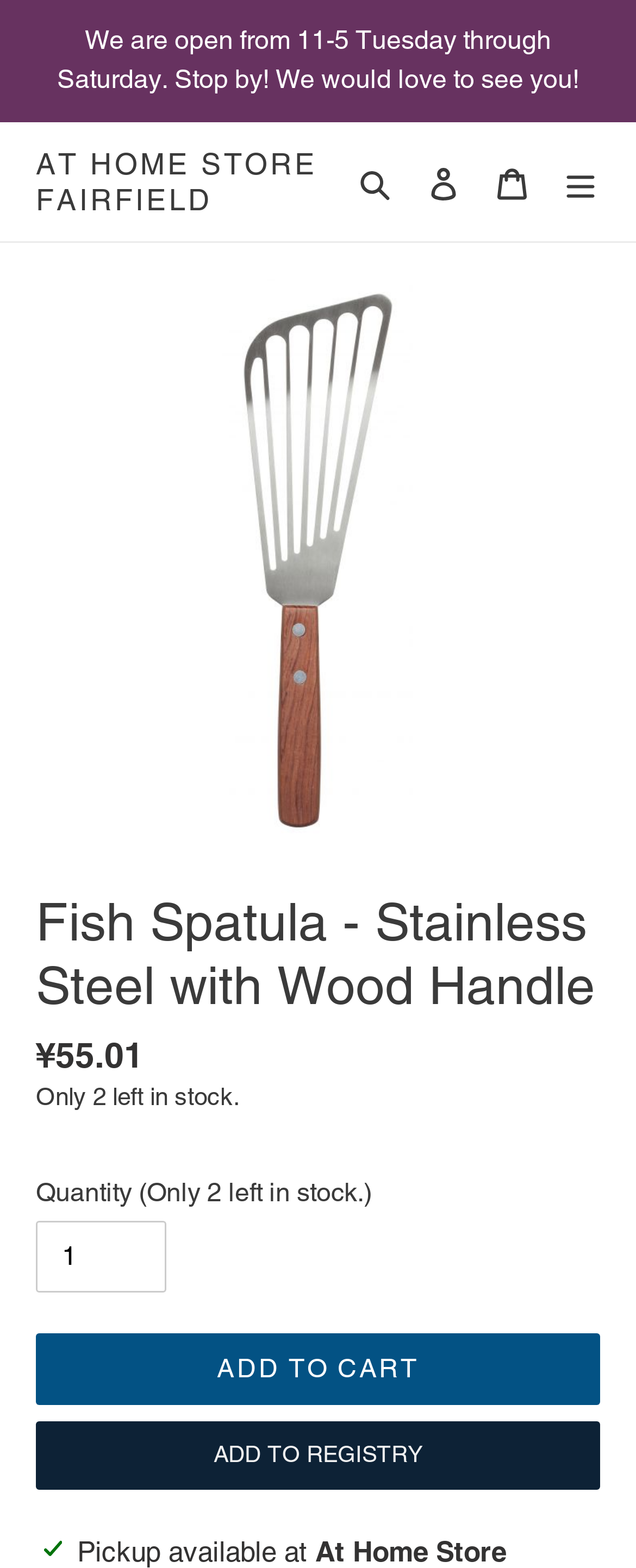Please find the top heading of the webpage and generate its text.

Fish Spatula - Stainless Steel with Wood Handle